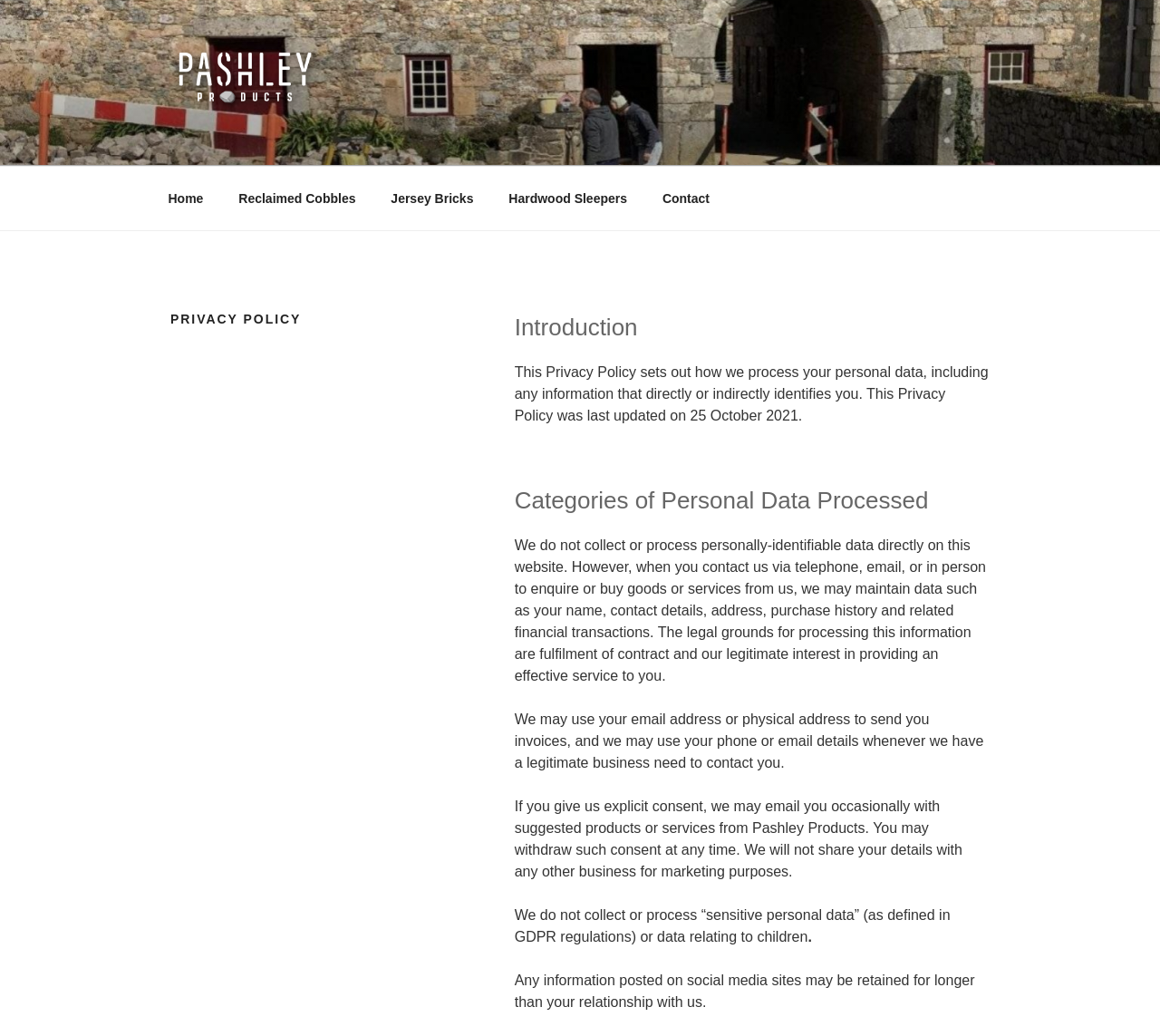Extract the bounding box coordinates for the UI element described by the text: "Hardwood Sleepers". The coordinates should be in the form of [left, top, right, bottom] with values between 0 and 1.

[0.425, 0.17, 0.554, 0.213]